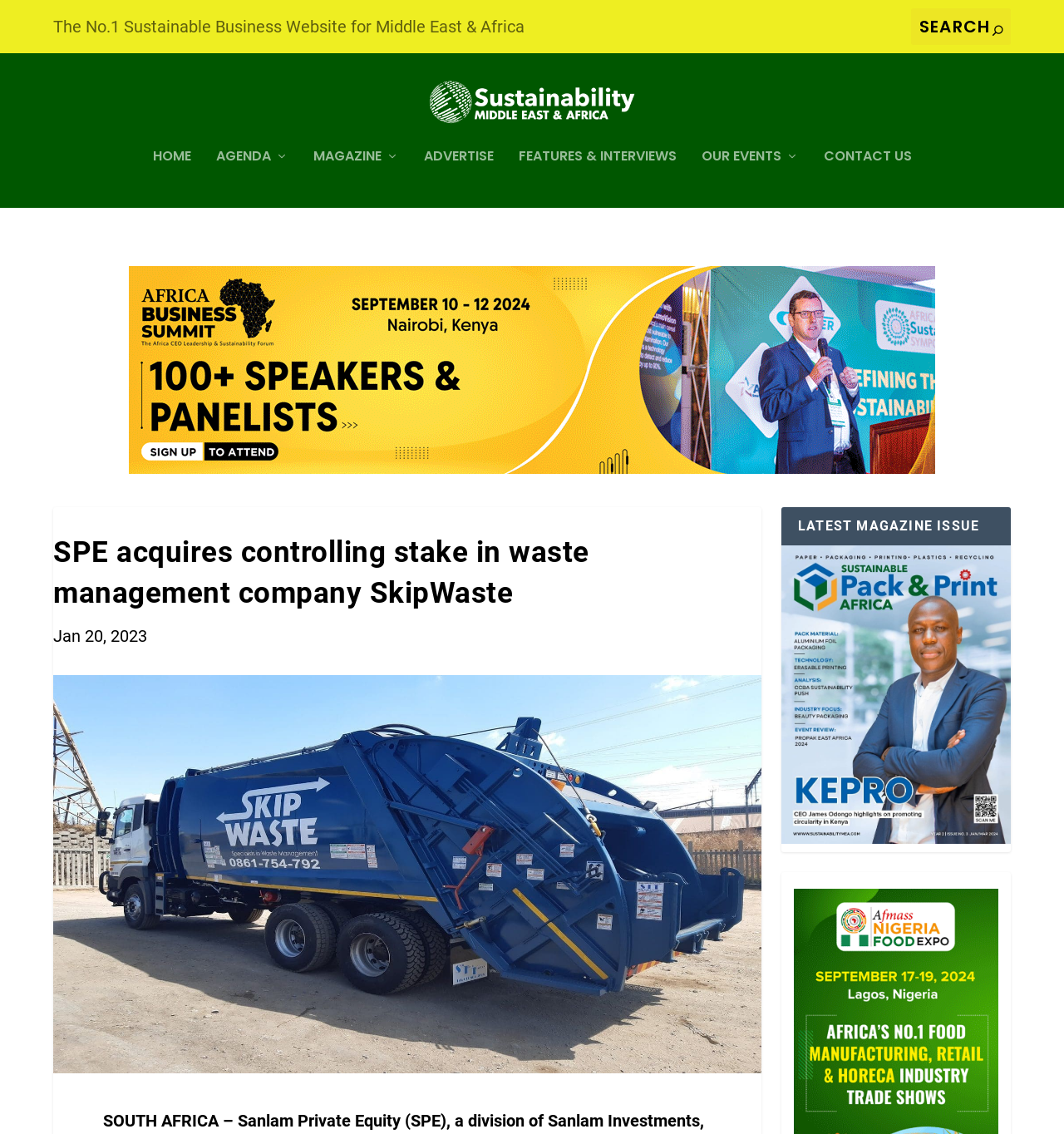Generate the main heading text from the webpage.

SPE acquires controlling stake in waste management company SkipWaste